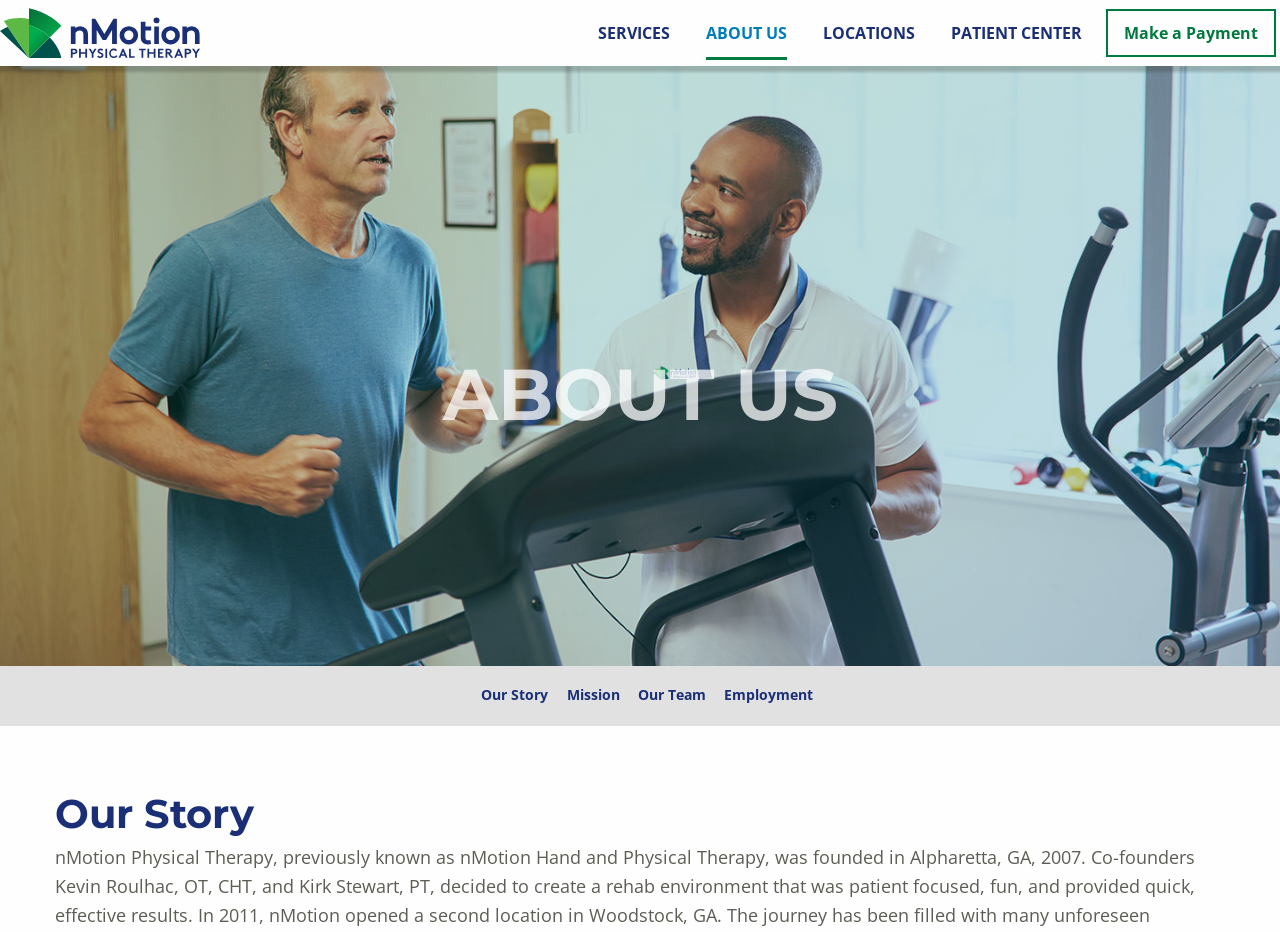Respond to the following question with a brief word or phrase:
What is the purpose of the 'Make a Payment' link?

To make a payment